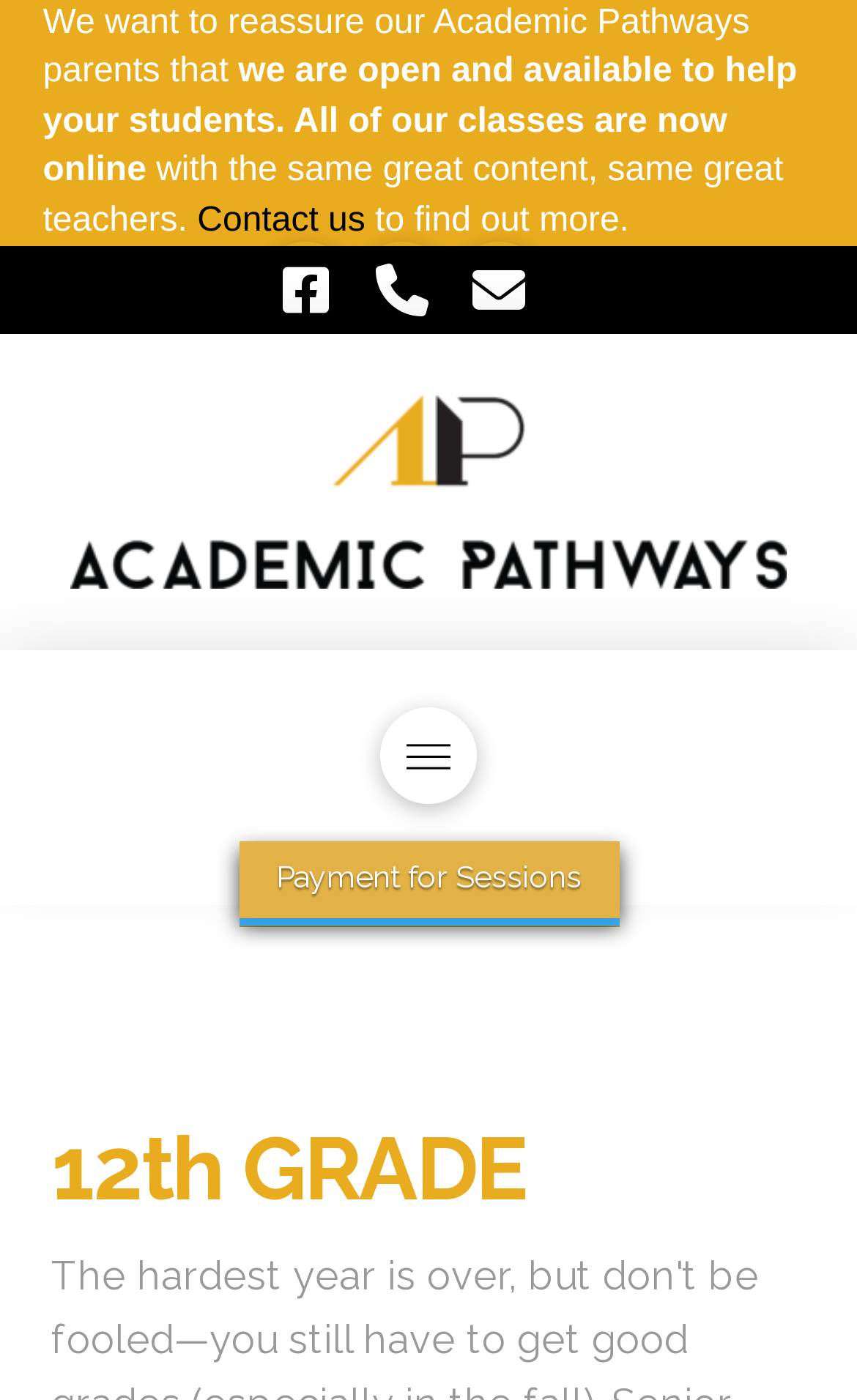Is the 'Contact us' link on the top half of the page?
Can you provide a detailed and comprehensive answer to the question?

By examining the bounding box coordinates of the 'Contact us' link, I found that its y1 value is 0.144, which is less than 0.5, indicating that it is located on the top half of the page.